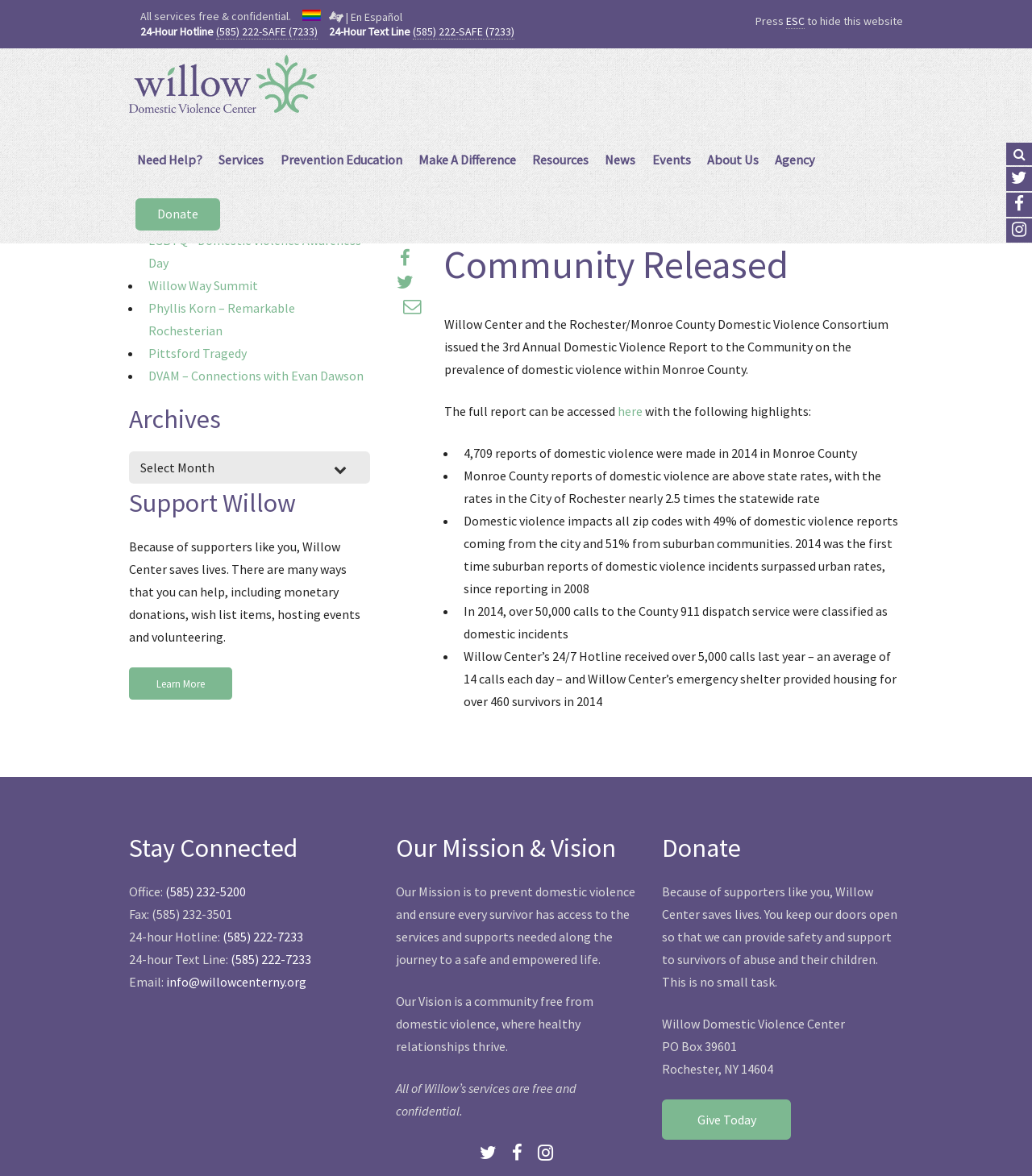Identify the bounding box coordinates for the region of the element that should be clicked to carry out the instruction: "Click the 'Donate' button". The bounding box coordinates should be four float numbers between 0 and 1, i.e., [left, top, right, bottom].

[0.131, 0.169, 0.213, 0.196]